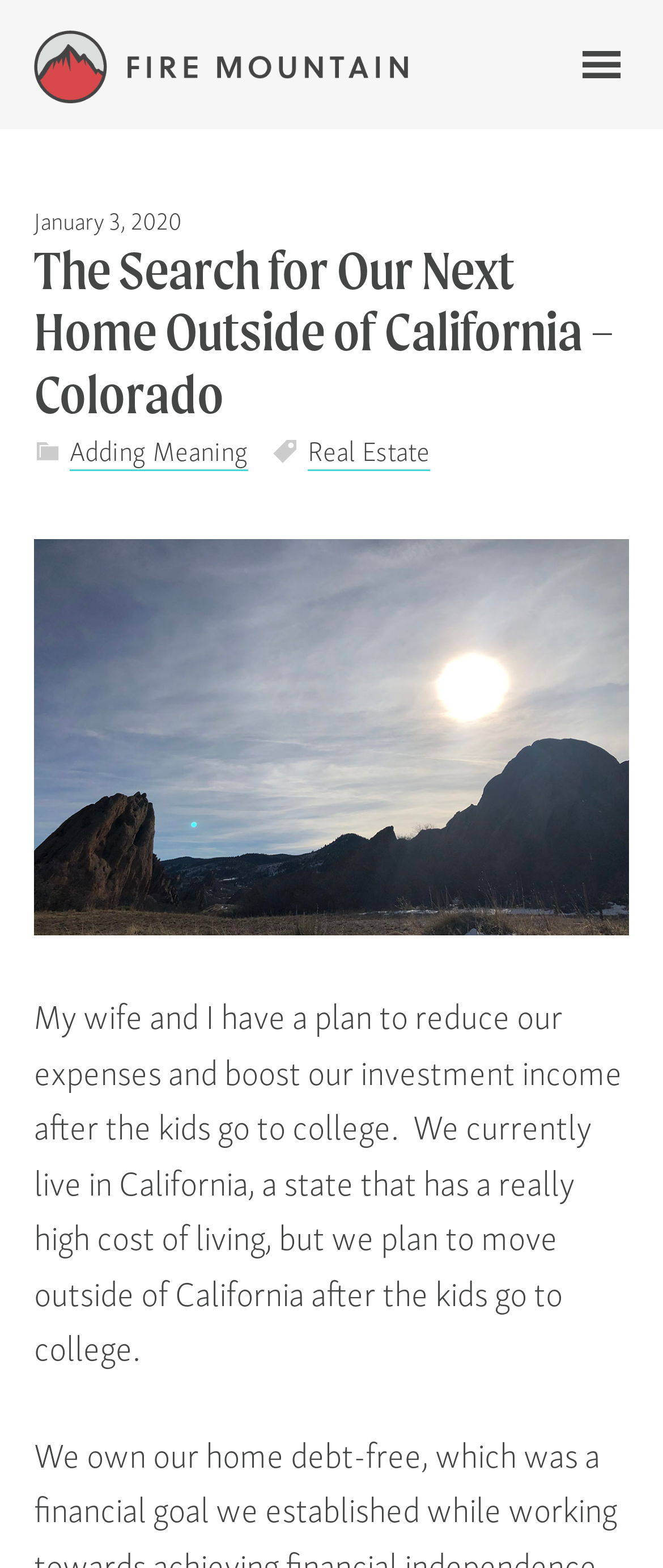Describe every aspect of the webpage in a detailed manner.

The webpage appears to be a personal finance blog, with a focus on achieving financial independence. At the top left corner, there are two links, "Skip to main content" and "Skip to footer", which allow users to navigate the page easily. Next to these links, there is a logo, "Fire Mountain", accompanied by an image. 

Below the logo, there is a header section that spans across the top of the page. It contains a button with an icon, which is not pressed or expanded. Within this section, there is a time stamp indicating the date "January 3, 2020". The main title of the page, "The Search for Our Next Home Outside of California – Colorado", is prominently displayed in a heading. There are also two links, "Adding Meaning" and "Real Estate", situated below the title.

Below the header section, there is a large image of a Colorado landscape, taking up most of the width of the page. Underneath the image, there is a block of text that describes the authors' plan to reduce expenses and boost investment income after their kids go to college. The text mentions that they currently live in California, a state with a high cost of living, and plan to move outside of California after the kids go to college.